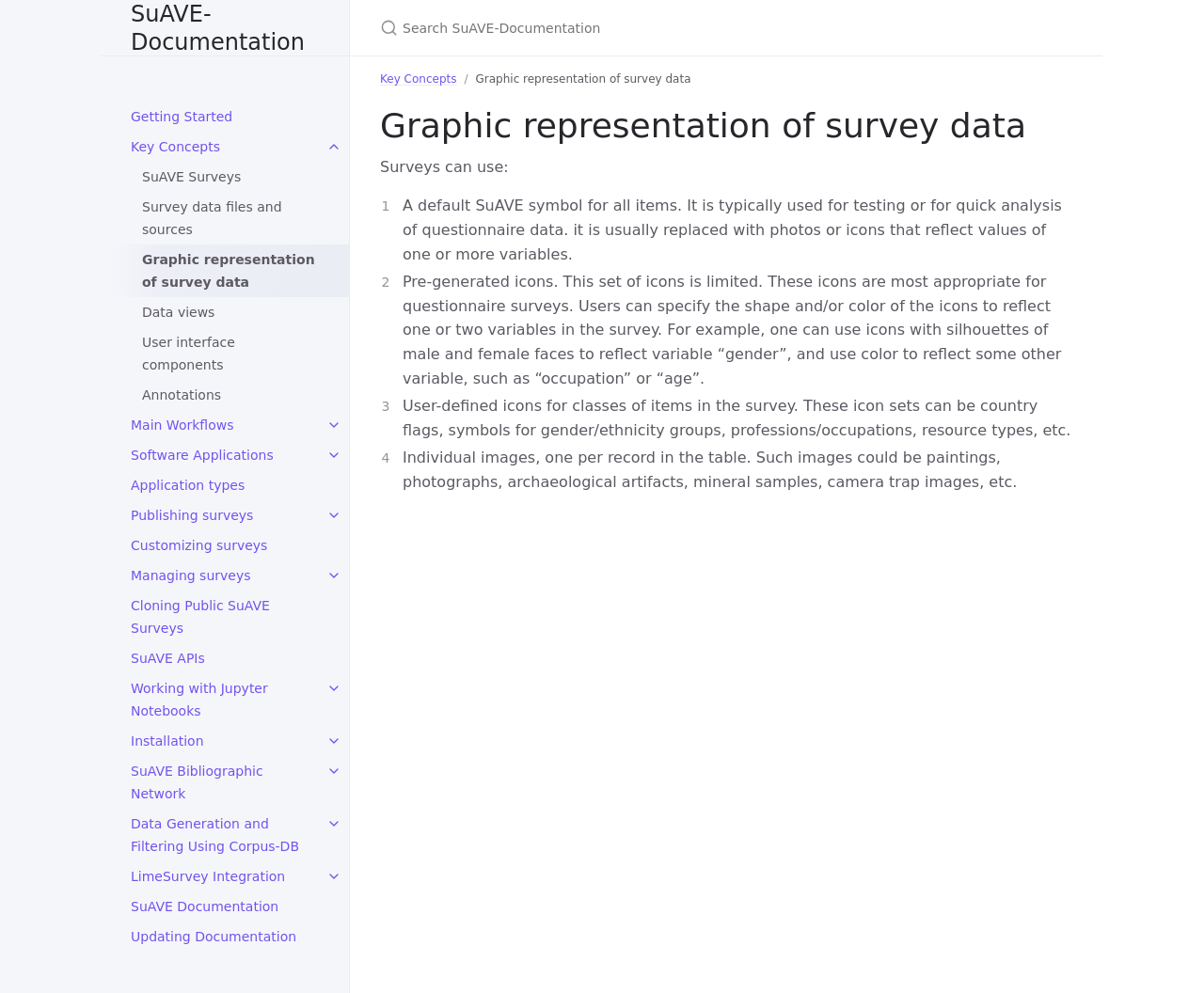Find the bounding box coordinates of the area that needs to be clicked in order to achieve the following instruction: "Search SuAVE-Documentation". The coordinates should be specified as four float numbers between 0 and 1, i.e., [left, top, right, bottom].

[0.291, 0.0, 0.709, 0.056]